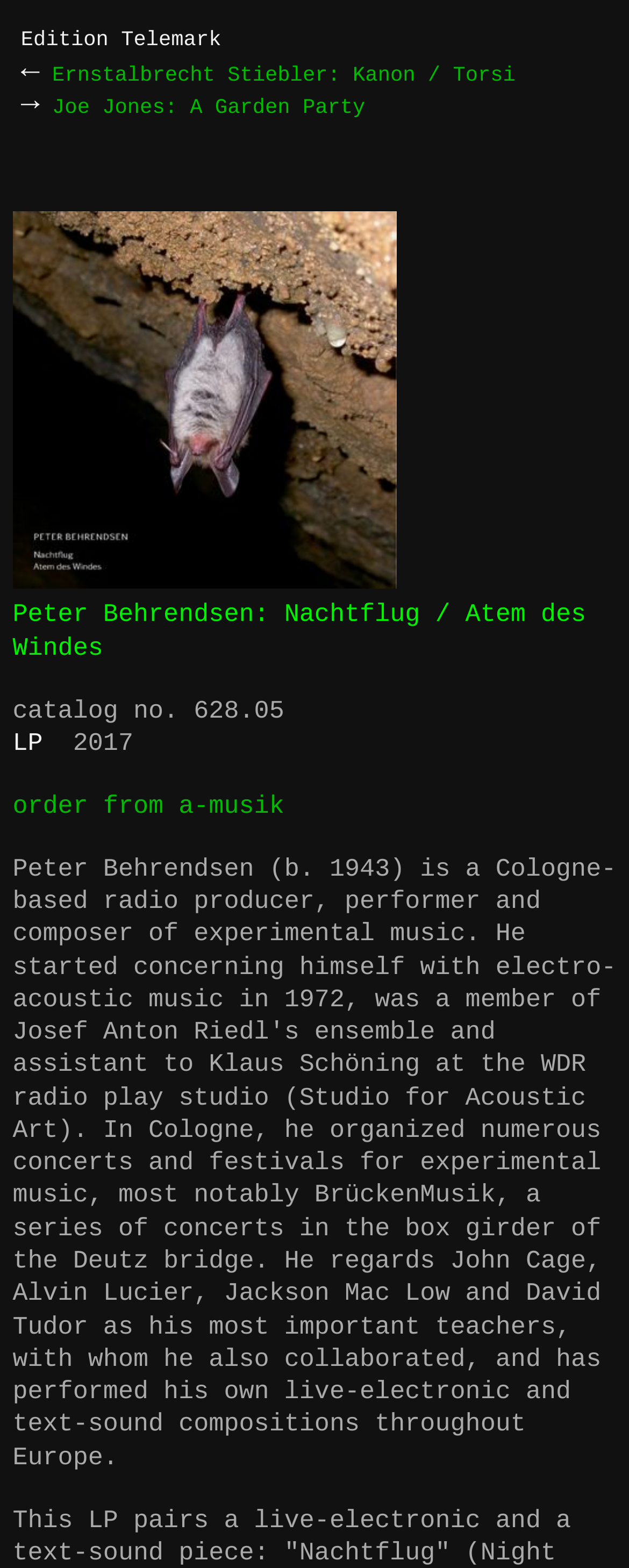What is the catalog number of the album?
Using the image, elaborate on the answer with as much detail as possible.

I found the catalog number by looking at the text 'catalog no. 628.05' which is located below the album title 'Peter Behrendsen: Nachtflug / Atem des Windes'.